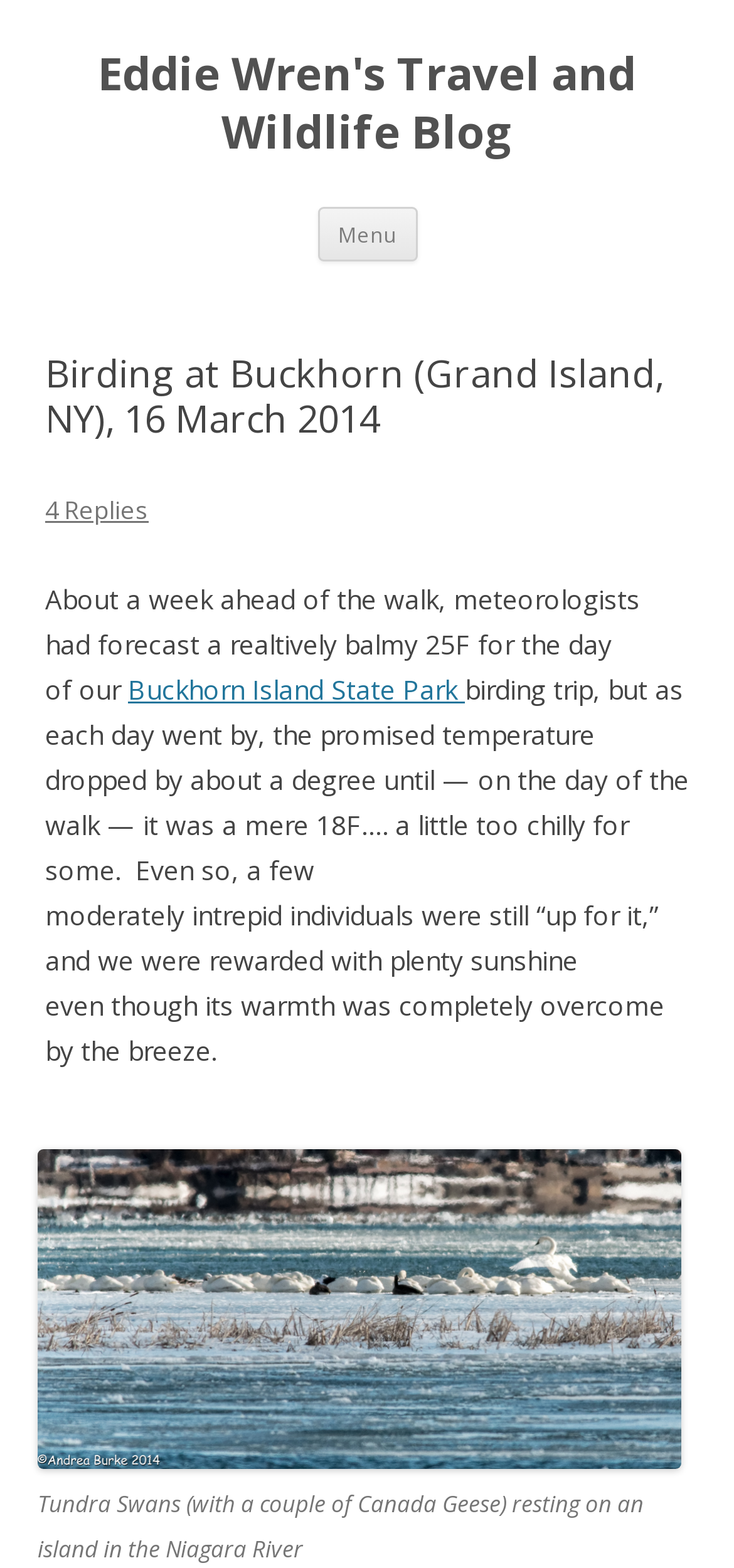What is the name of the blog?
Using the visual information from the image, give a one-word or short-phrase answer.

Eddie Wren's Travel and Wildlife Blog